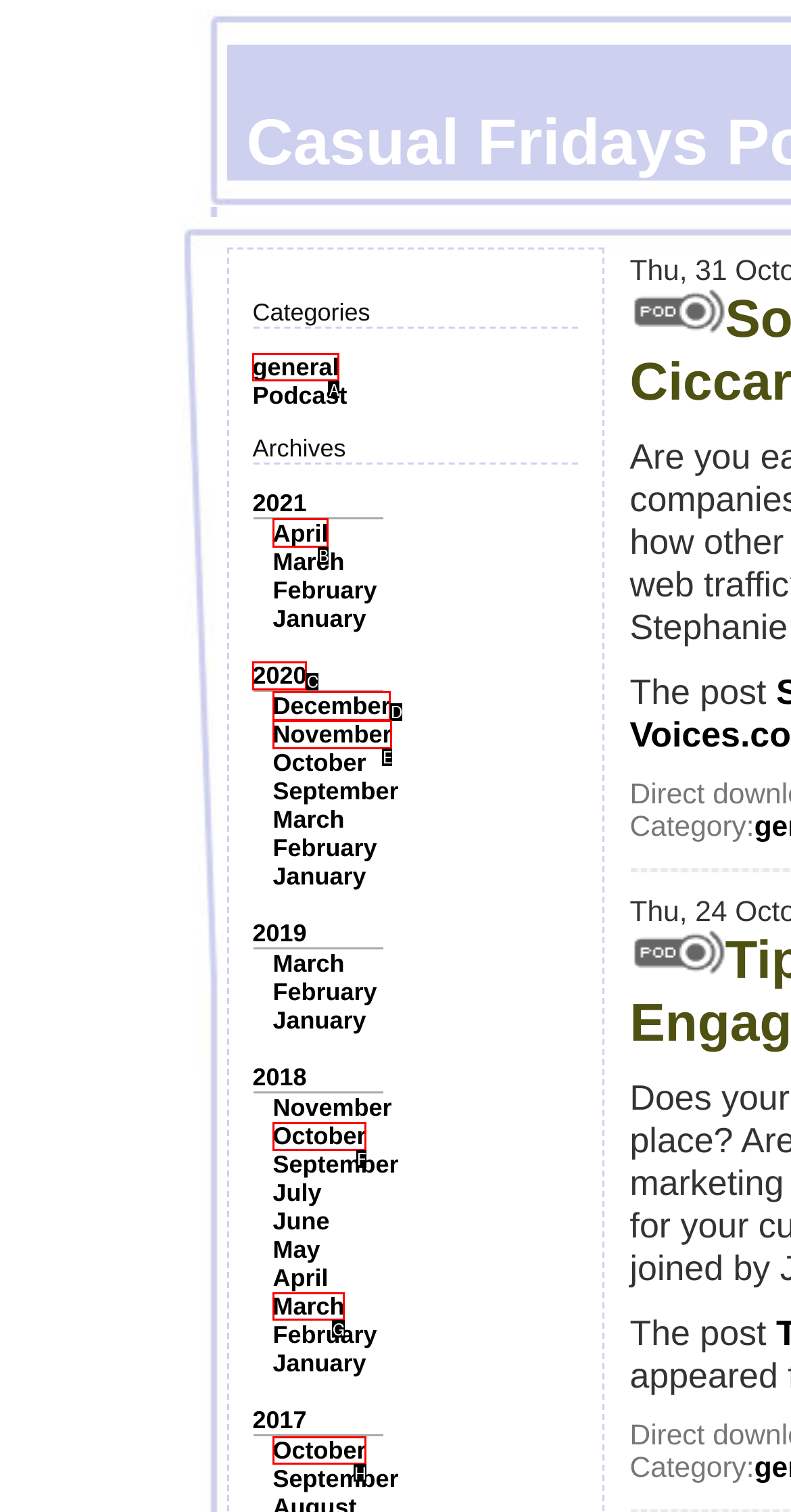Identify the correct UI element to click to achieve the task: Read the post from April.
Answer with the letter of the appropriate option from the choices given.

B